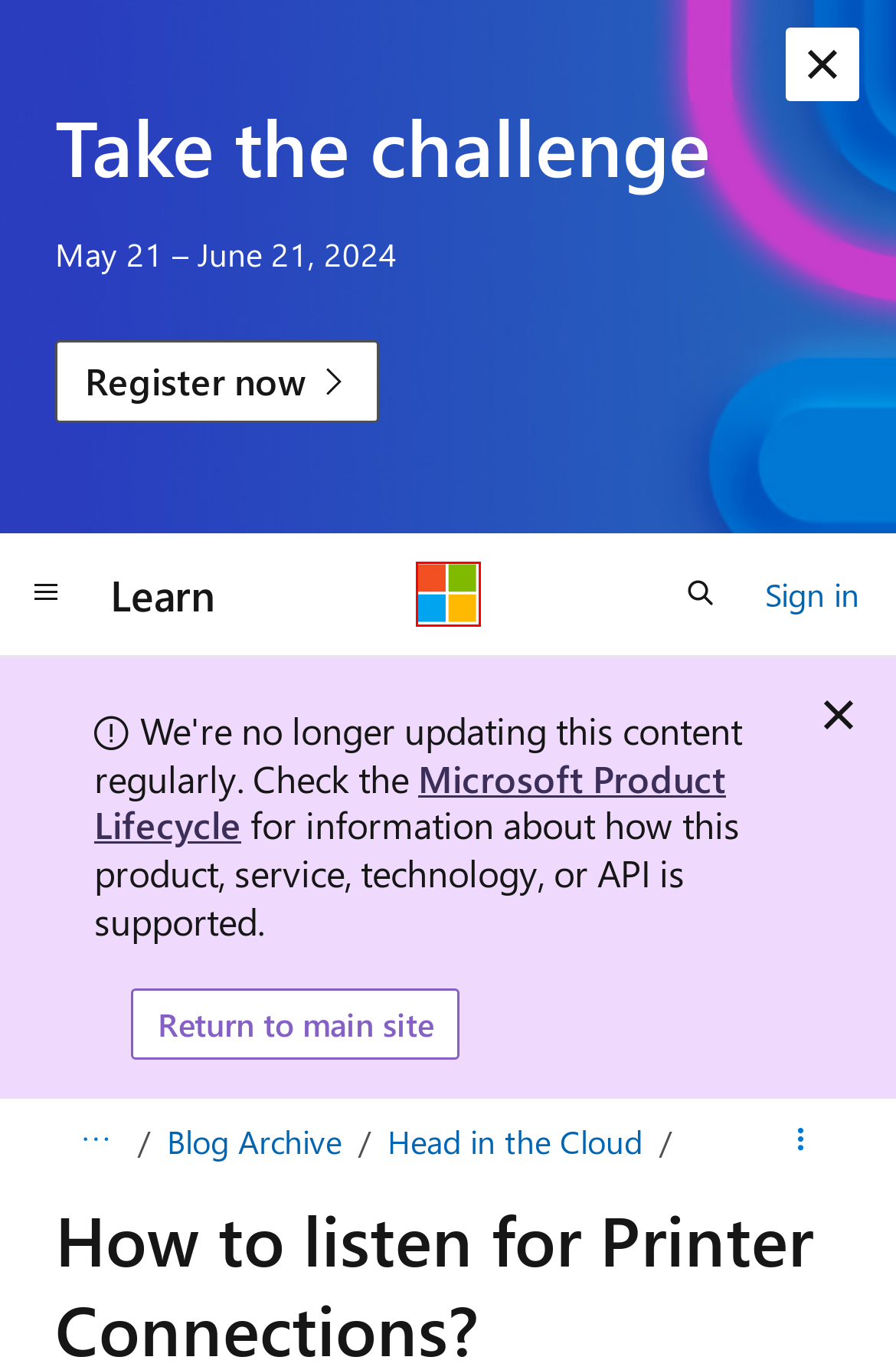Given a webpage screenshot with a red bounding box around a particular element, identify the best description of the new webpage that will appear after clicking on the element inside the red bounding box. Here are the candidates:
A. Your request has been blocked. This could be
                        due to several reasons.
B. Head in the Cloud | Microsoft Learn
C. Third party cookie inventory - Microsoft Support
D. Microsoft Learn Blog - Microsoft Community Hub
E. Microsoft Learn：培养开拓职业生涯新机遇的技能
F. Registration | Microsoft Learn Challenge: Build Edition
G. Archived MSDN and TechNet Blogs | Microsoft Learn
H. Search Product and Services Lifecycle Information - Microsoft Lifecycle | Microsoft Learn

A